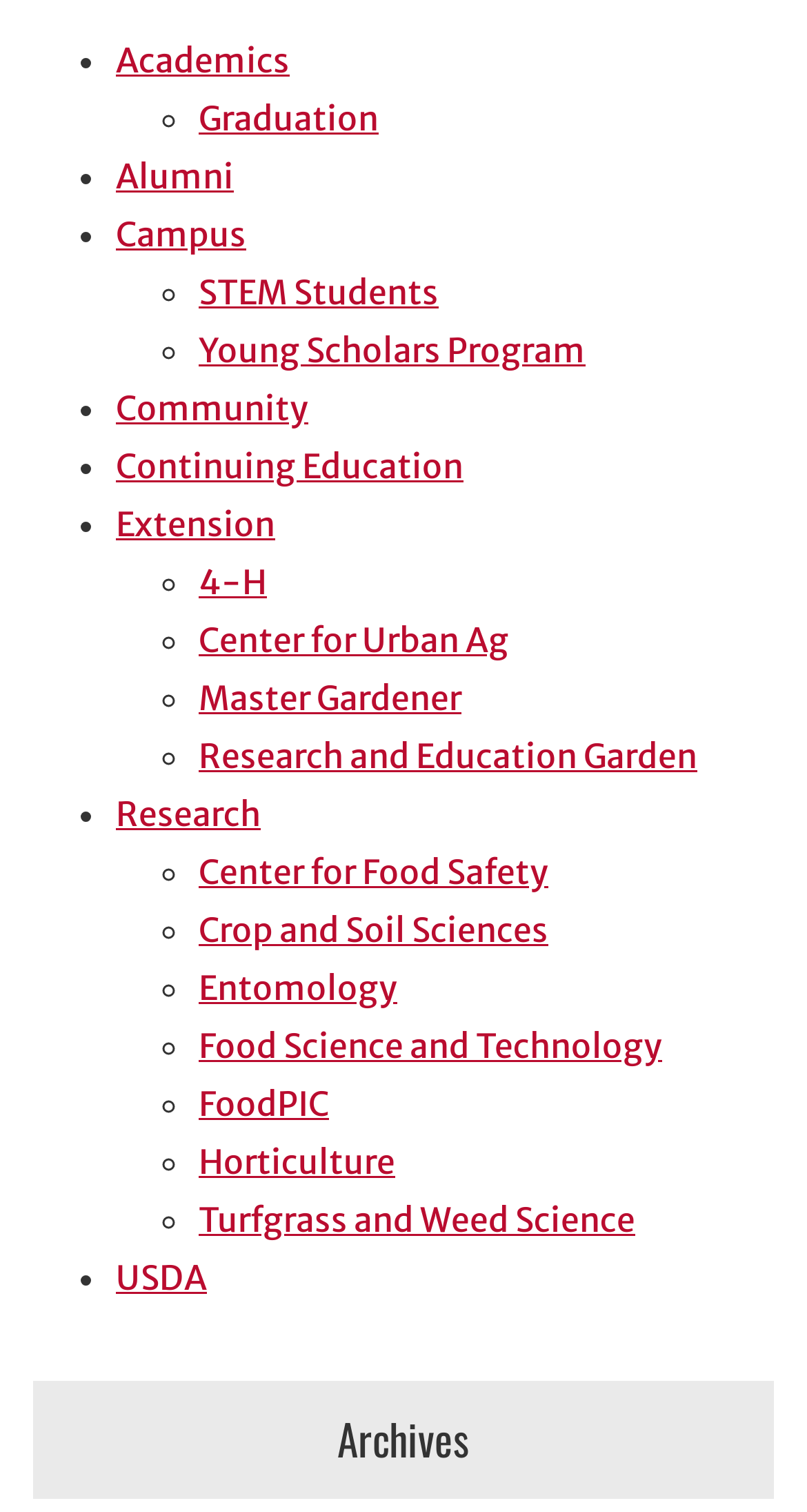Please locate the bounding box coordinates for the element that should be clicked to achieve the following instruction: "Learn about STEM Students". Ensure the coordinates are given as four float numbers between 0 and 1, i.e., [left, top, right, bottom].

[0.246, 0.18, 0.544, 0.207]